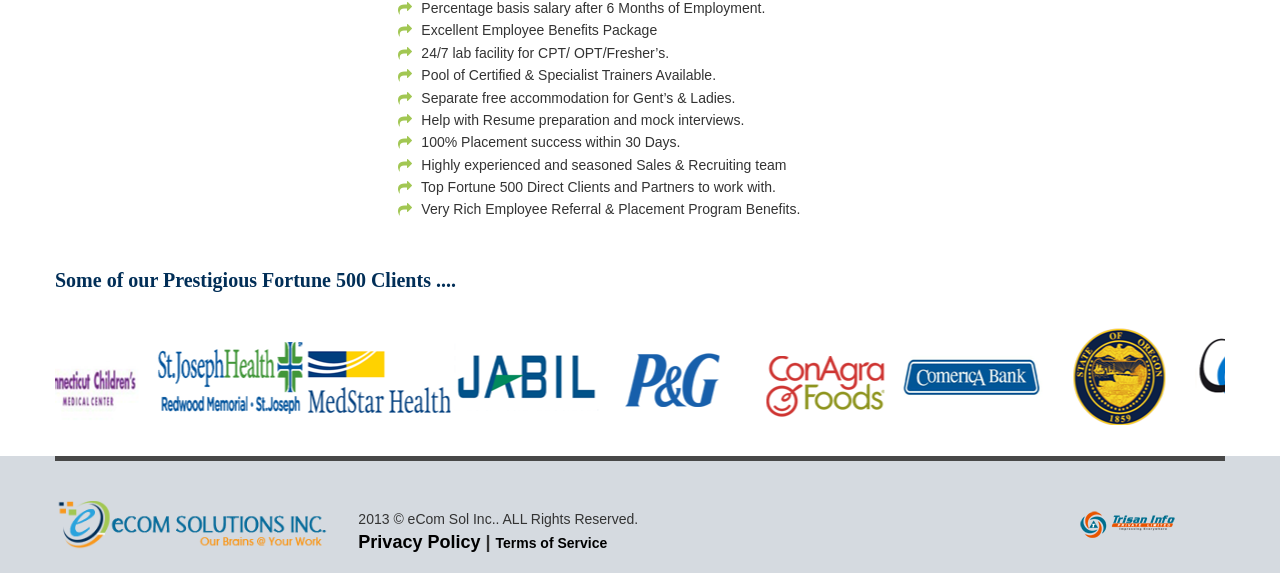What is the placement success rate within 30 days?
Please provide a single word or phrase as your answer based on the image.

100%